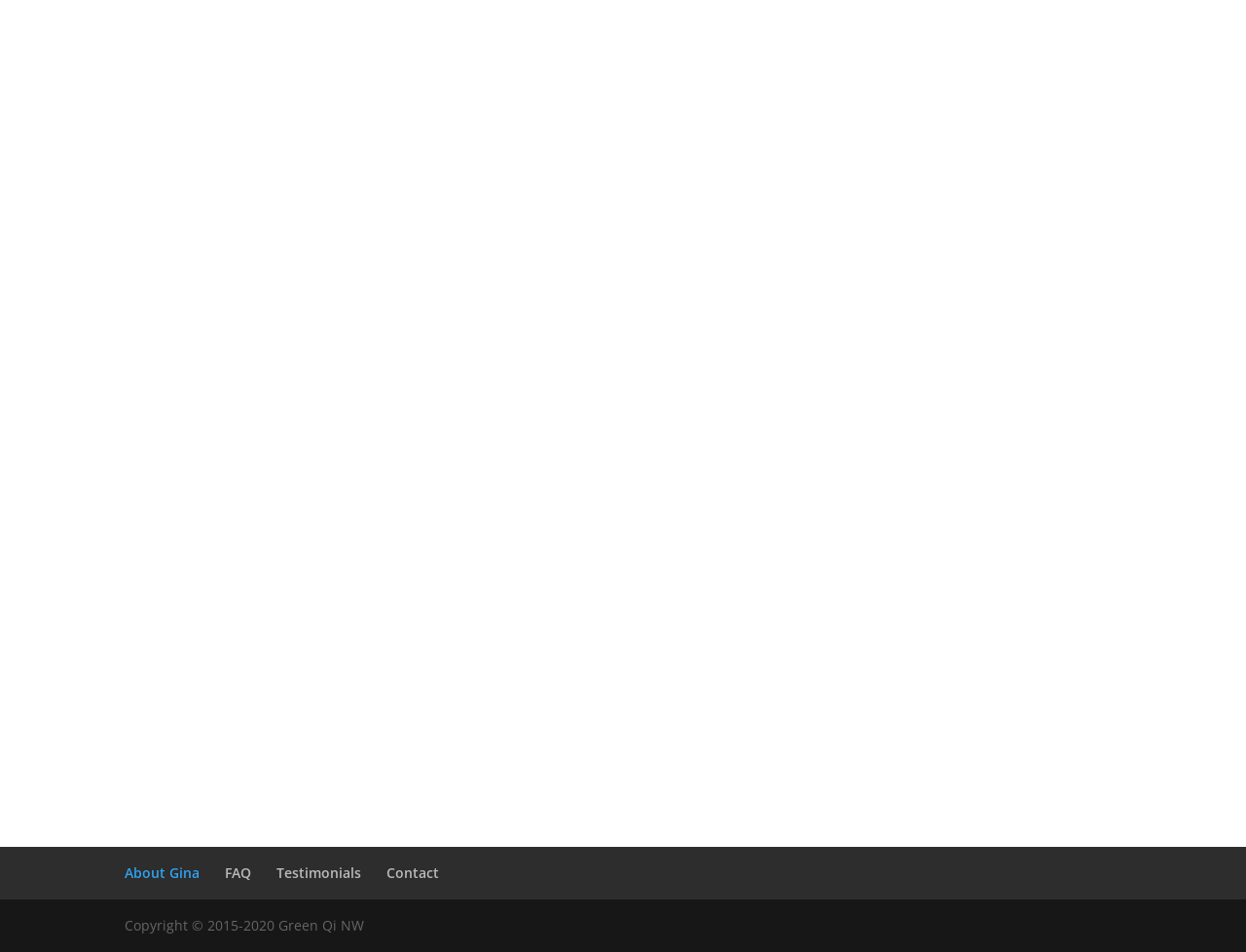Respond to the following question using a concise word or phrase: 
What is Gina Albanese's profession?

Holistic treatment provider